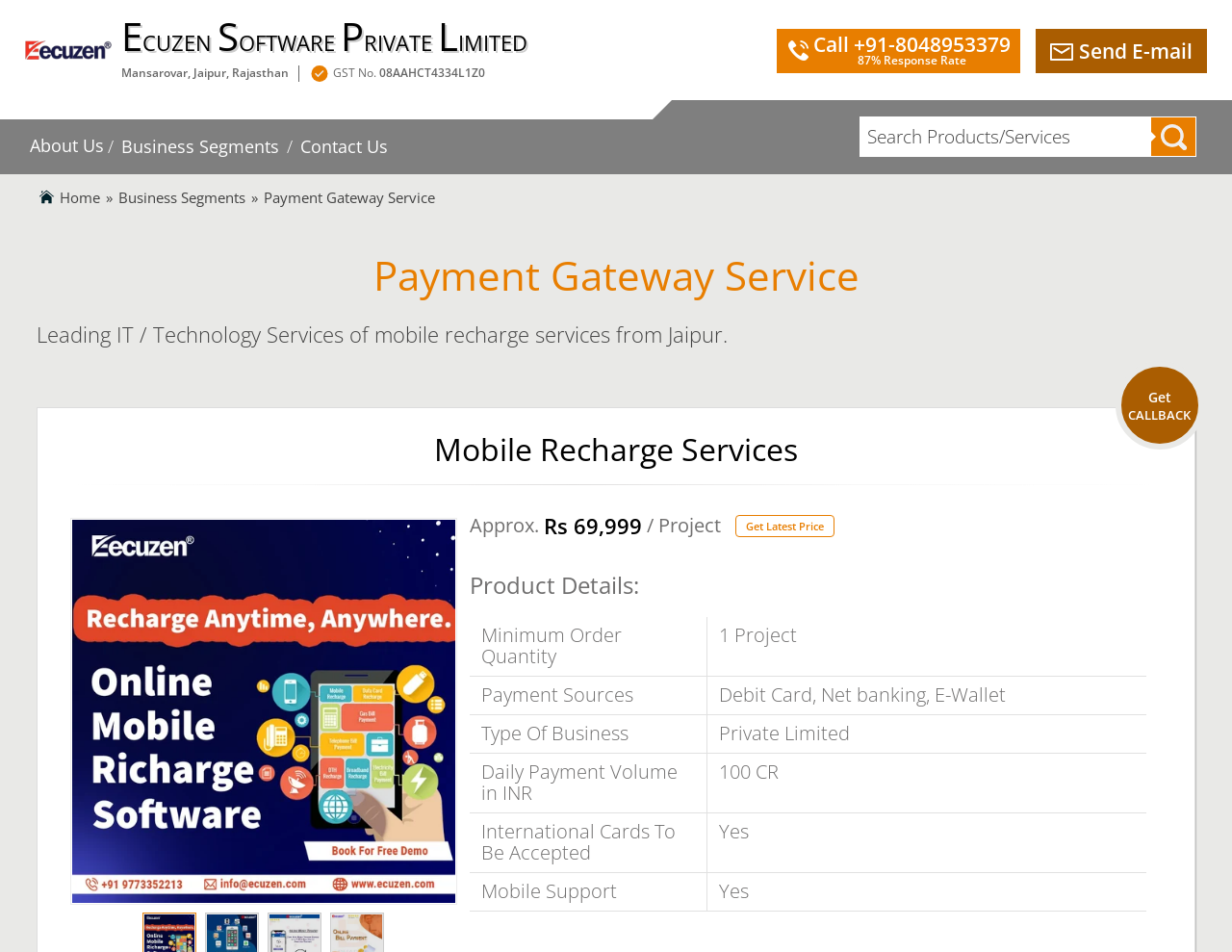Determine the bounding box for the described UI element: "parent_node: Search name="s"".

None